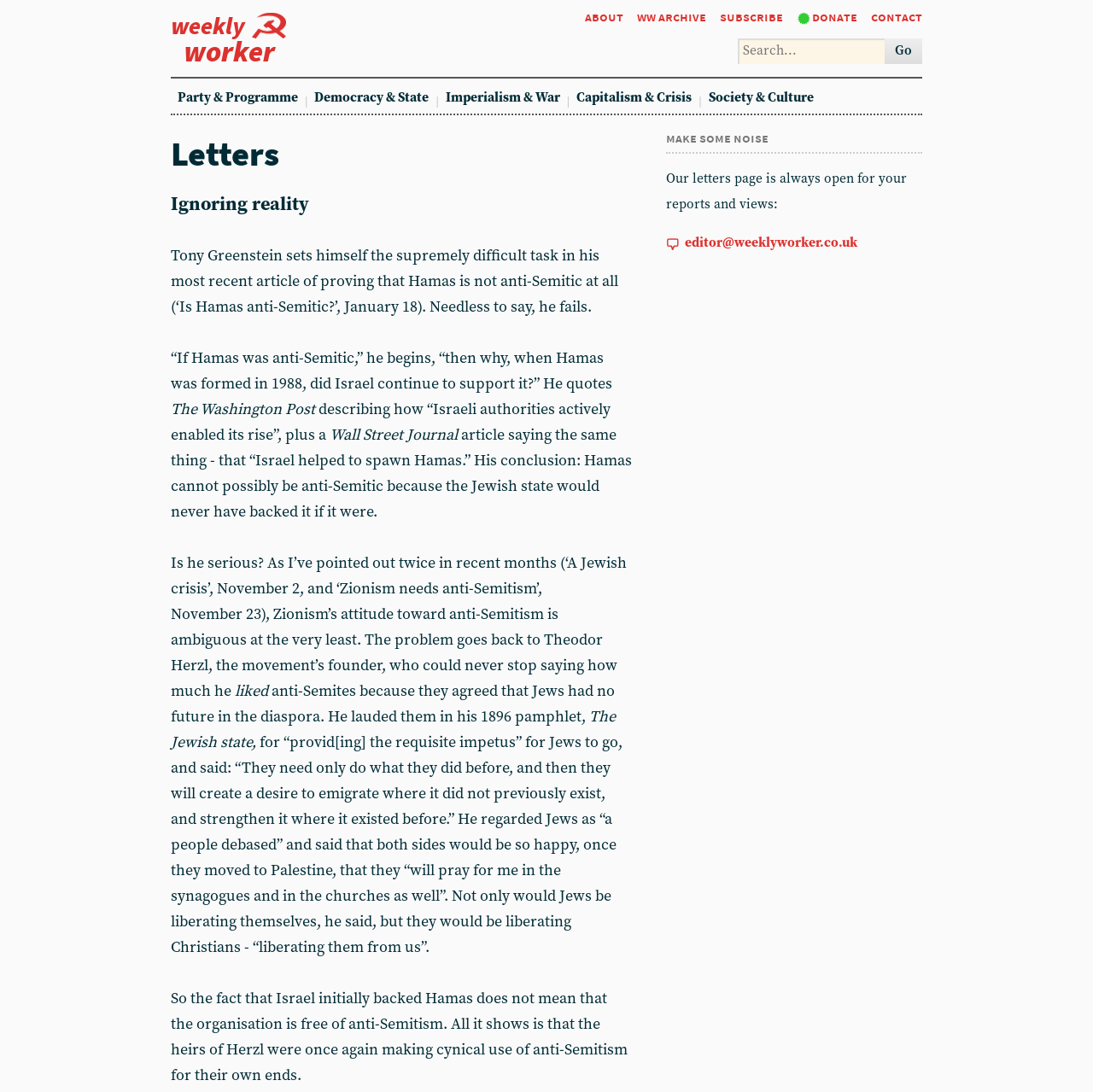Please specify the bounding box coordinates of the element that should be clicked to execute the given instruction: 'Subscribe to the newsletter'. Ensure the coordinates are four float numbers between 0 and 1, expressed as [left, top, right, bottom].

[0.659, 0.004, 0.716, 0.027]